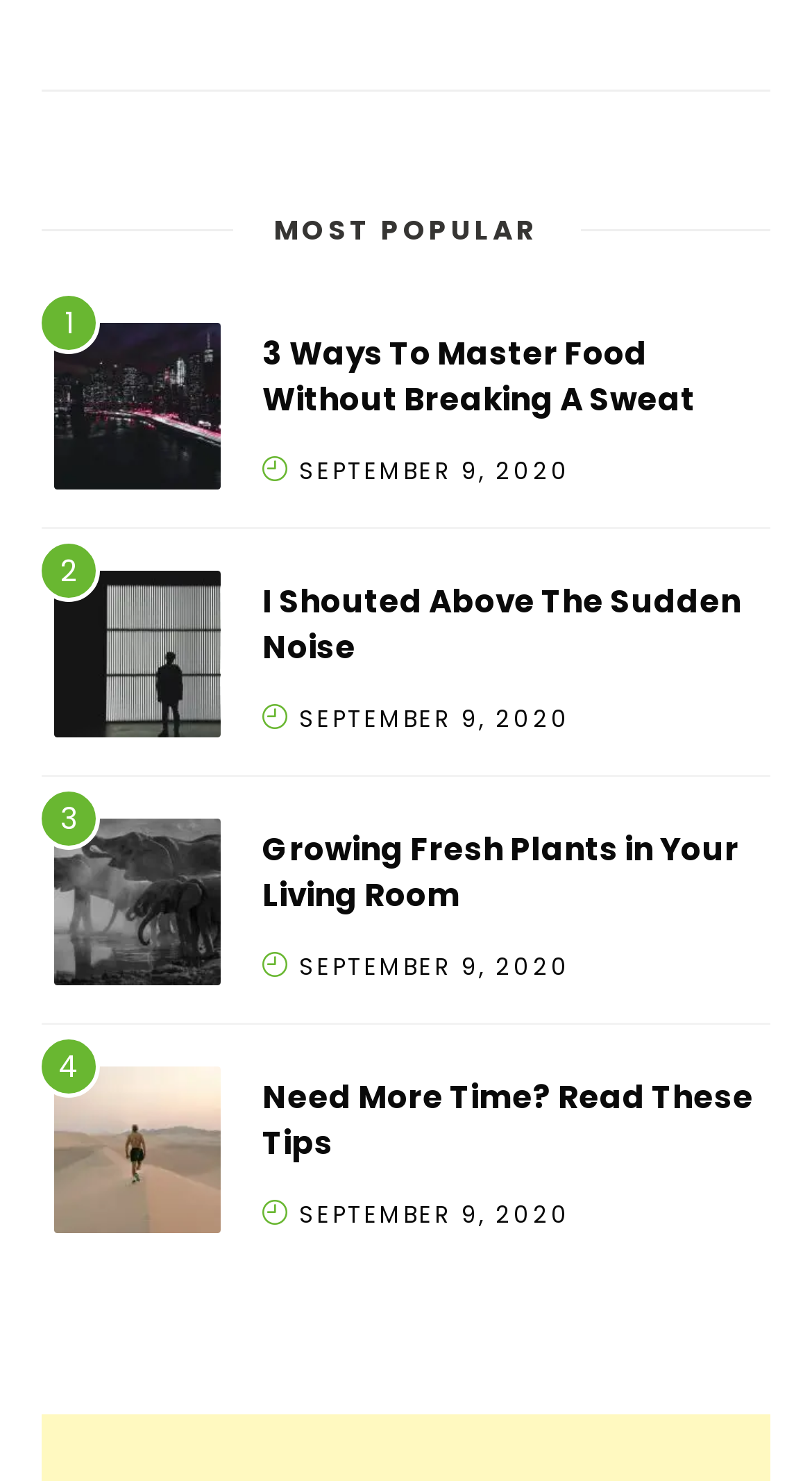What is the theme of the articles on this page?
Can you give a detailed and elaborate answer to the question?

I analyzed the titles of the articles and found that they are related to lifestyle topics, such as food, noise, plants, and time management, which suggests that the theme of the articles on this page is lifestyle.